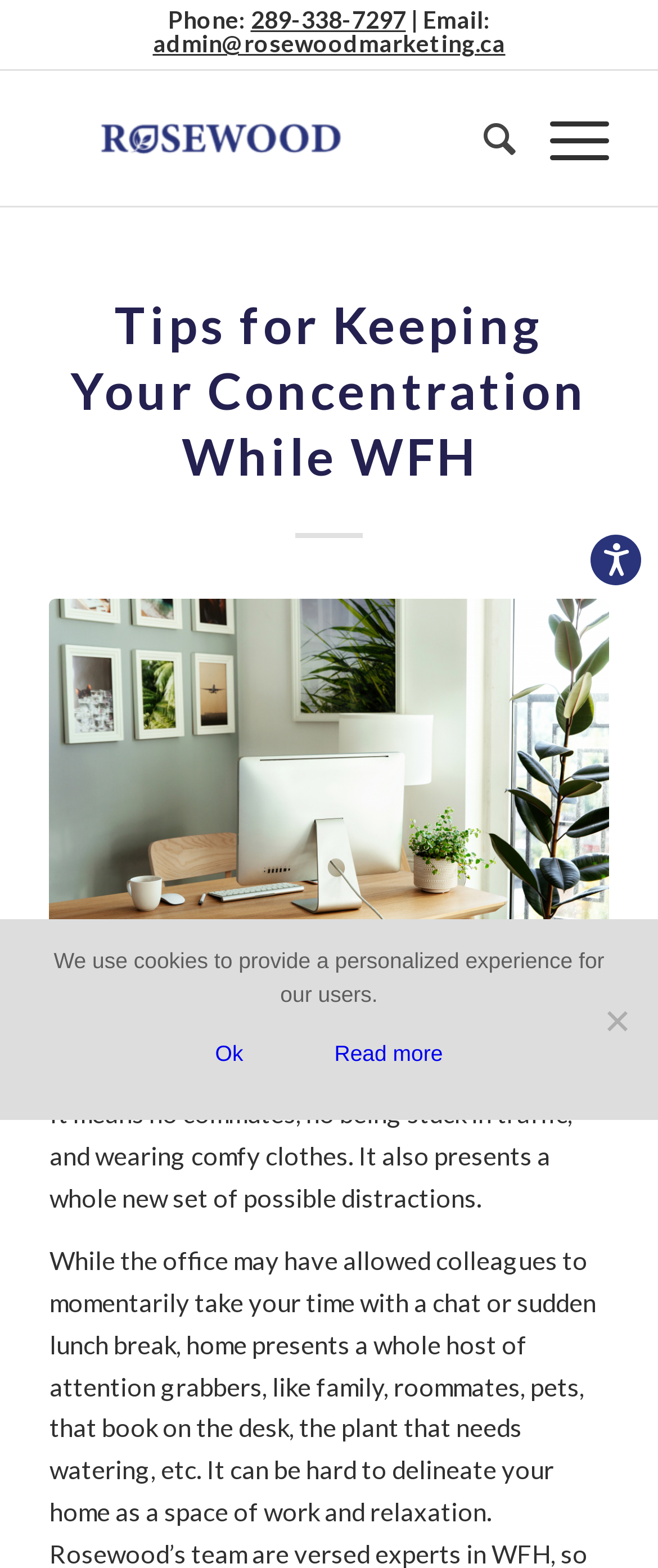Find the bounding box coordinates for the area that should be clicked to accomplish the instruction: "Search the website".

[0.684, 0.045, 0.784, 0.131]